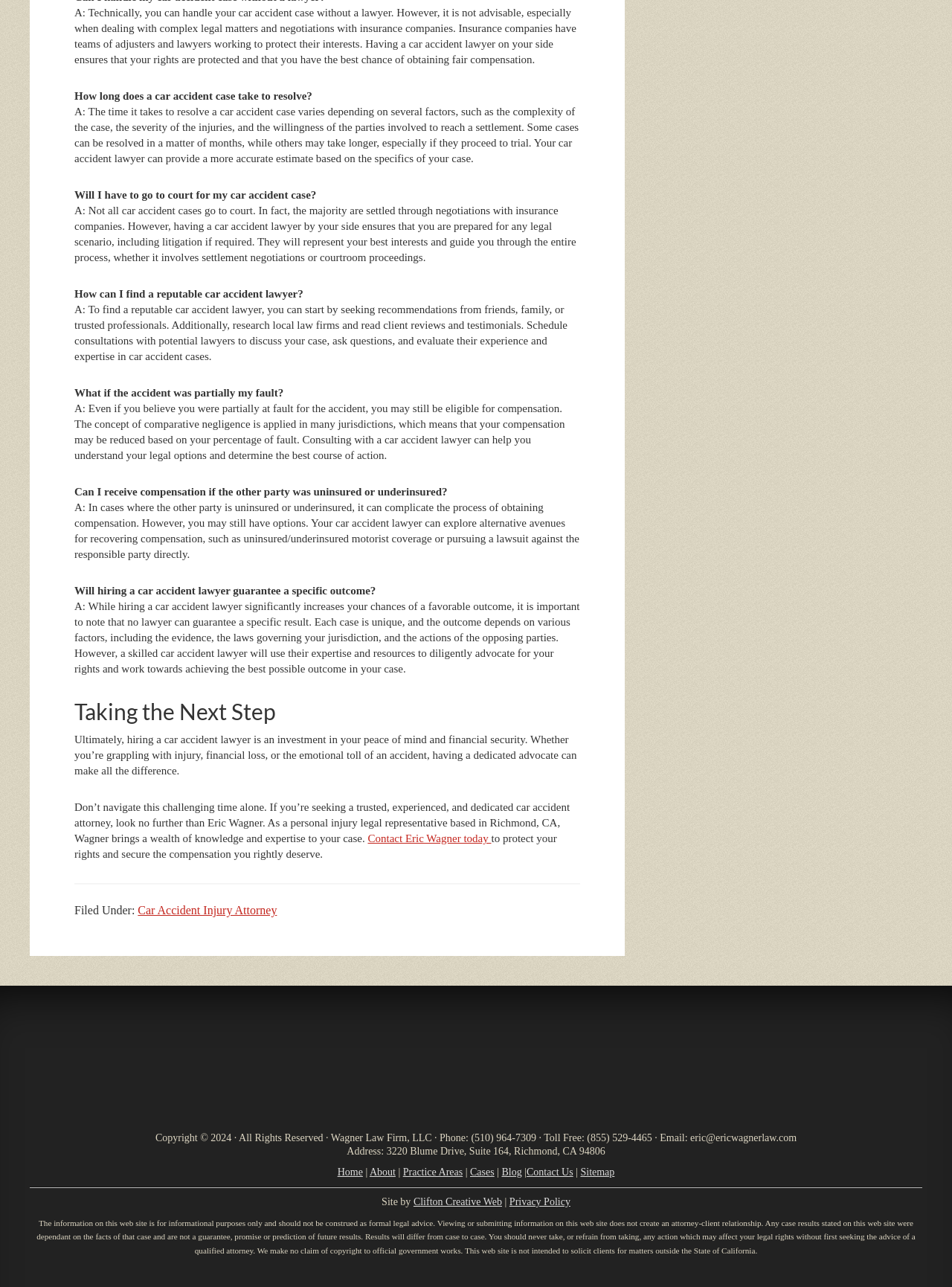Determine the bounding box coordinates of the element's region needed to click to follow the instruction: "Learn more about car accident injury attorney". Provide these coordinates as four float numbers between 0 and 1, formatted as [left, top, right, bottom].

[0.145, 0.702, 0.291, 0.712]